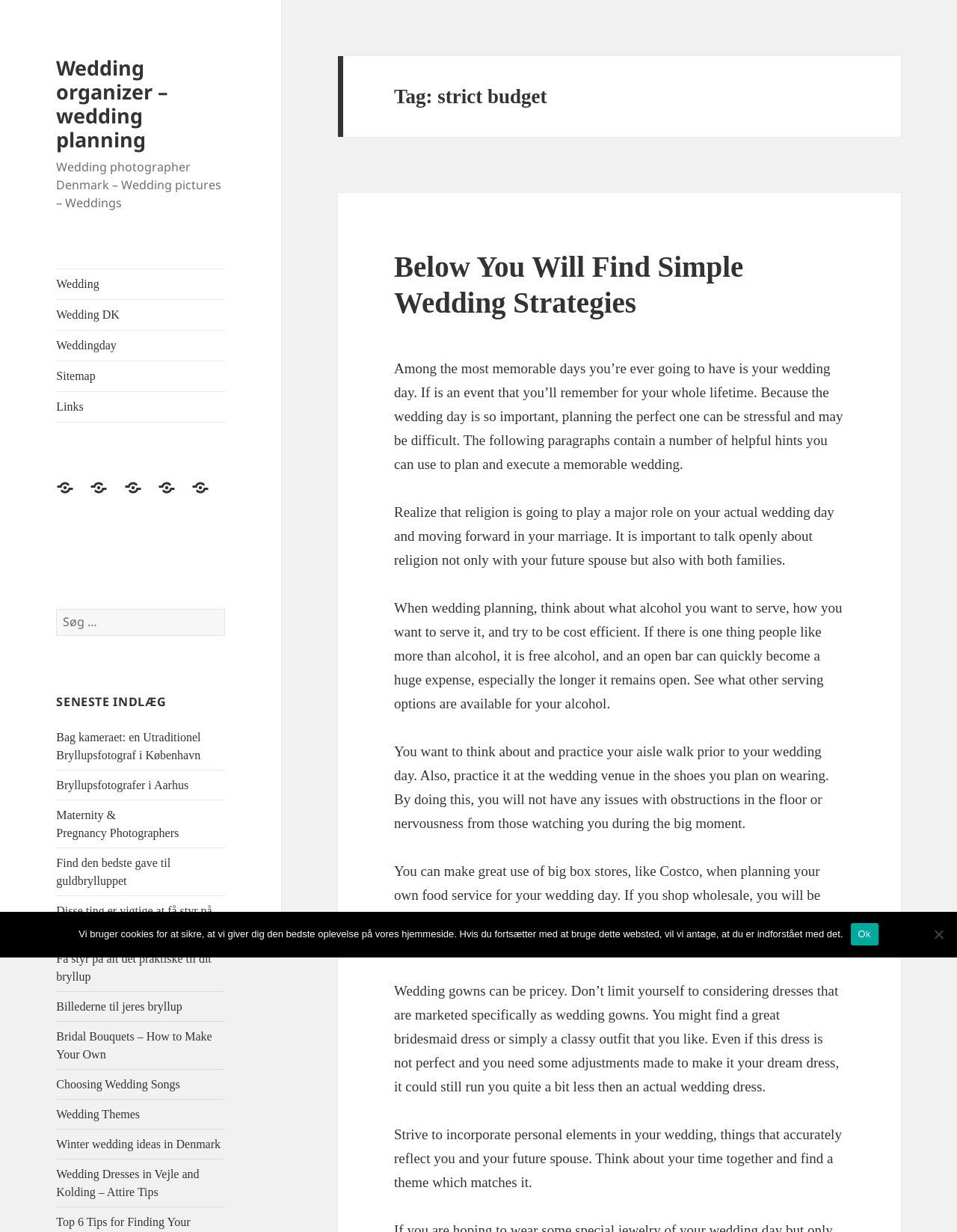Provide your answer in a single word or phrase: 
What is the theme of the website?

Wedding planning